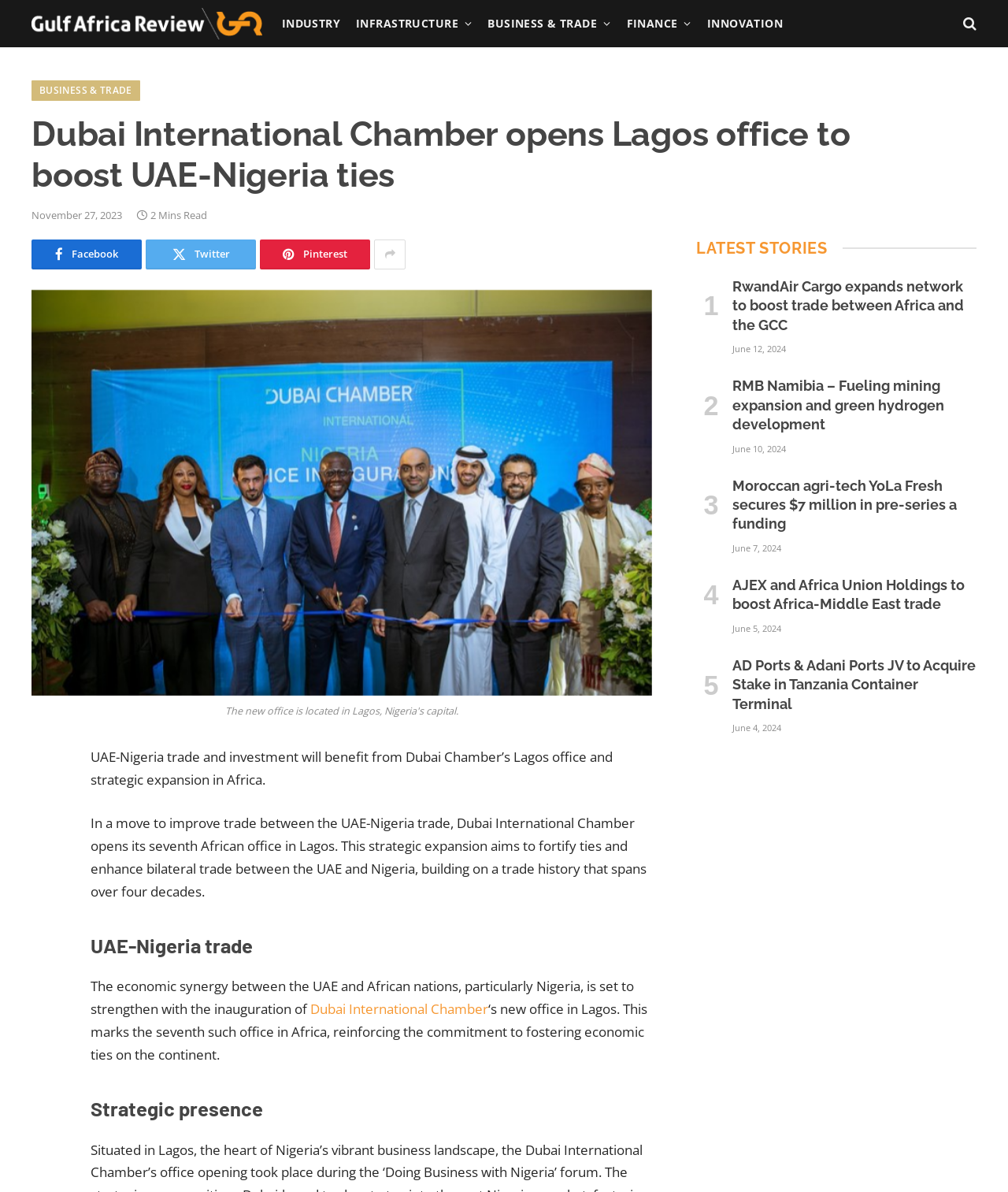What is the name of the chamber that opens an office in Lagos?
Based on the screenshot, provide your answer in one word or phrase.

Dubai International Chamber